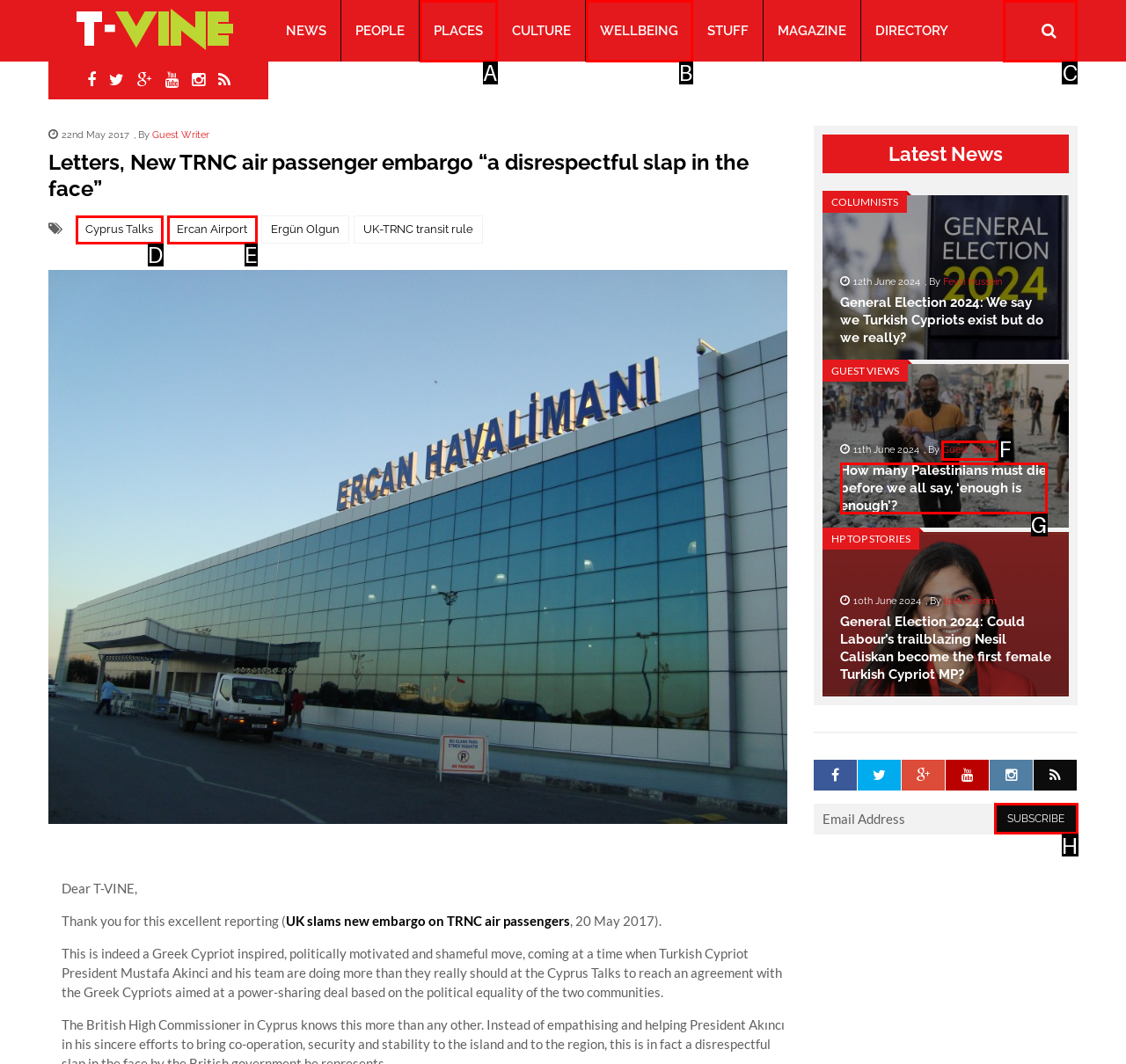From the given options, choose the one to complete the task: Check Facebook page
Indicate the letter of the correct option.

None